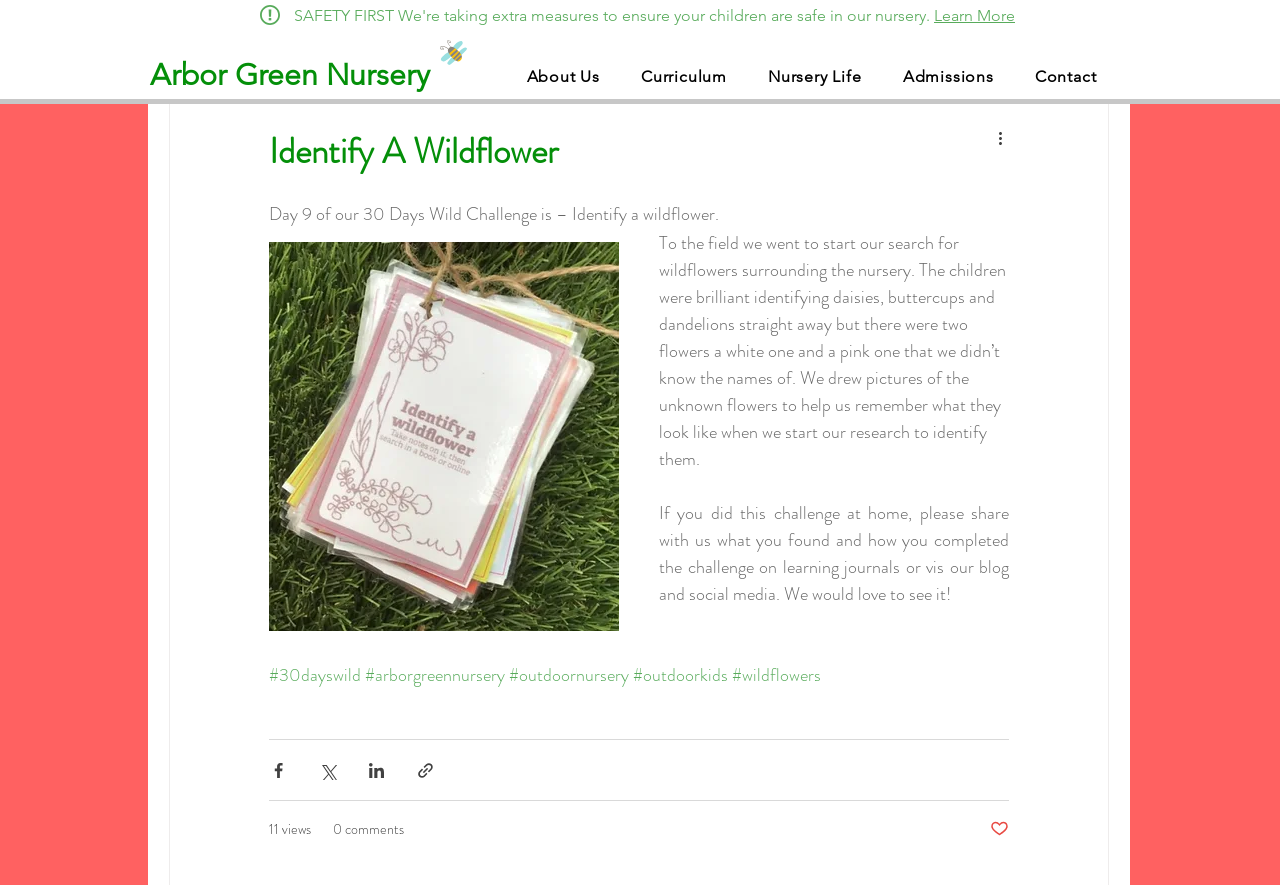From the screenshot, find the bounding box of the UI element matching this description: "About Us". Supply the bounding box coordinates in the form [left, top, right, bottom], each a float between 0 and 1.

[0.398, 0.064, 0.482, 0.108]